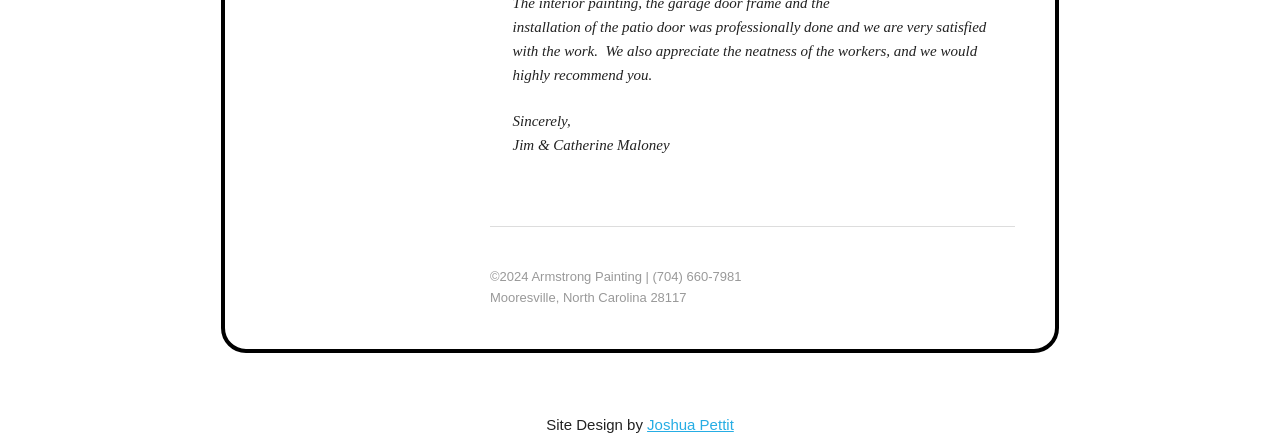What is the year of the copyright of Armstrong Painting?
Please use the visual content to give a single word or phrase answer.

2024